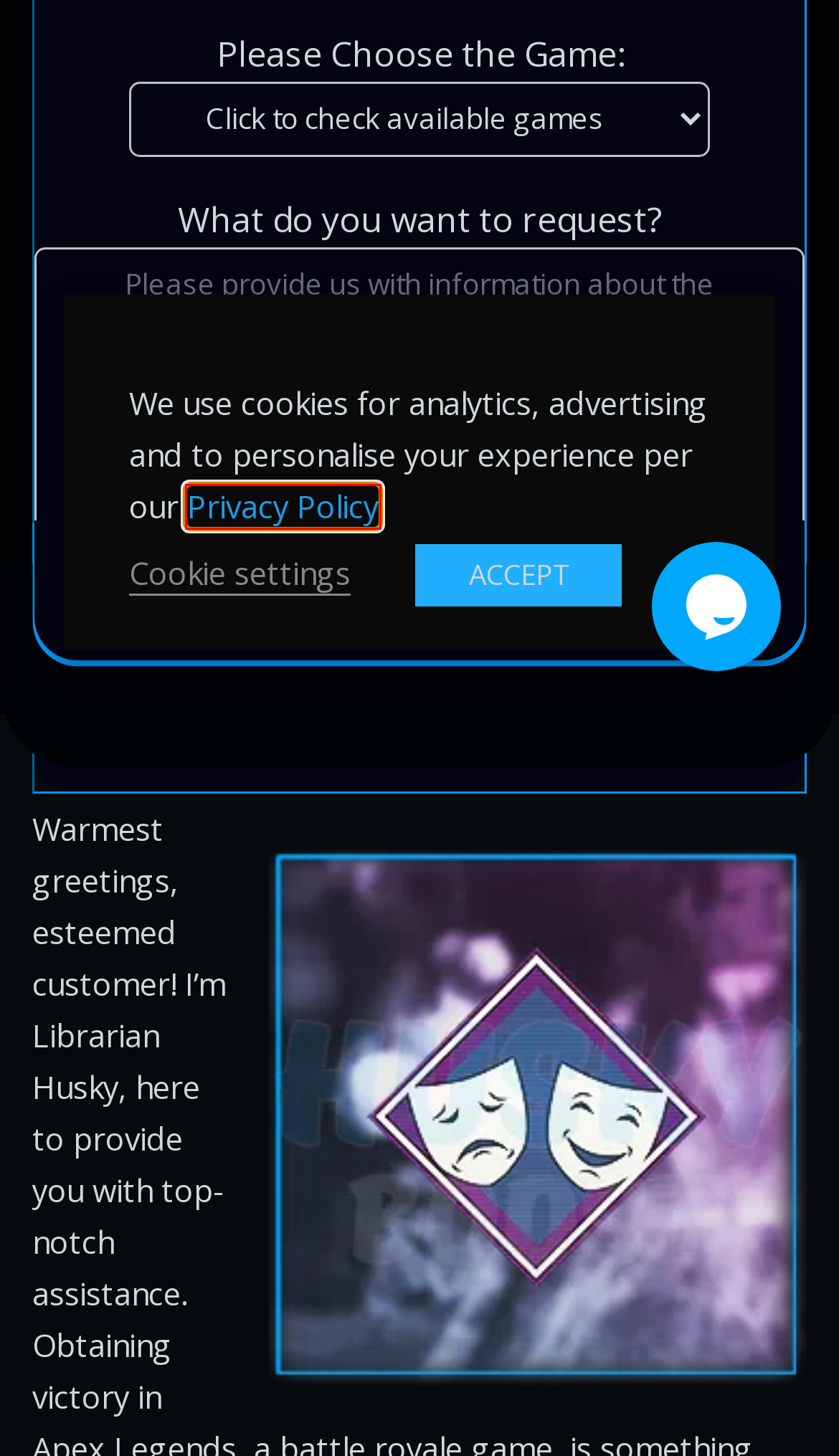Please examine the screenshot provided, which contains a red bounding box around a UI element. Select the webpage description that most accurately describes the new page displayed after clicking the highlighted element. Here are the candidates:
A. Neve - Fast & Lightweight WordPress Theme Ideal for Any Website
B. Selfplay boosting and Coaching Services - Huskyboost.com
C. Apex Legends Badges Boost Service - Huskyboost.com
D. Huskyboost.com Privacy Policy - Game Boosting Service - Huskyboost.com
E. Huskyboost Social Media linktree - Huskyboost.com
F. Apex Legends Boosting Services
G. Terms & Conditions - Huskyboost.com
H. My account - Huskyboost.com

D